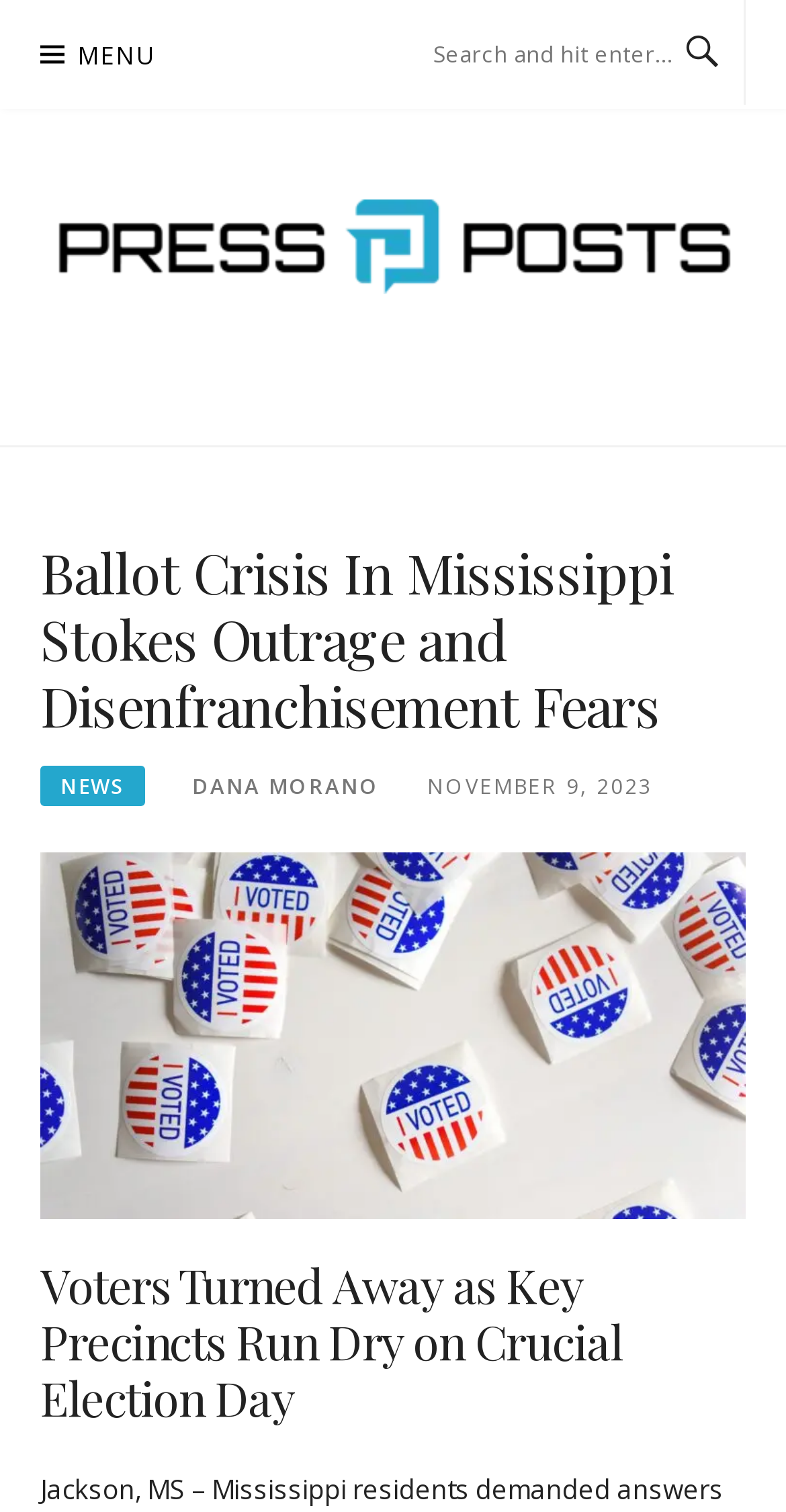Using details from the image, please answer the following question comprehensively:
What is the name of the website?

I determined the name of the website by looking at the link element with the text 'PressPosts' at the top of the webpage, which is likely the logo or title of the website.